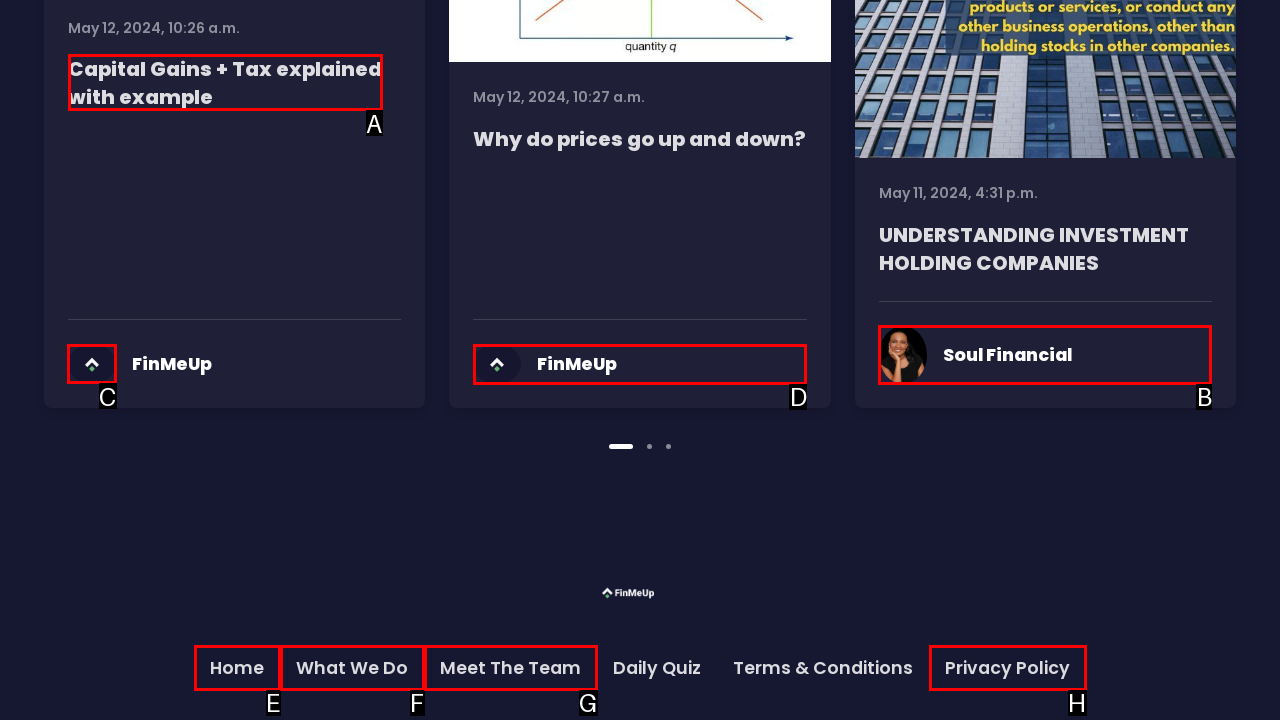Please indicate which HTML element to click in order to fulfill the following task: Click on the 'FinMeUp' logo Respond with the letter of the chosen option.

C